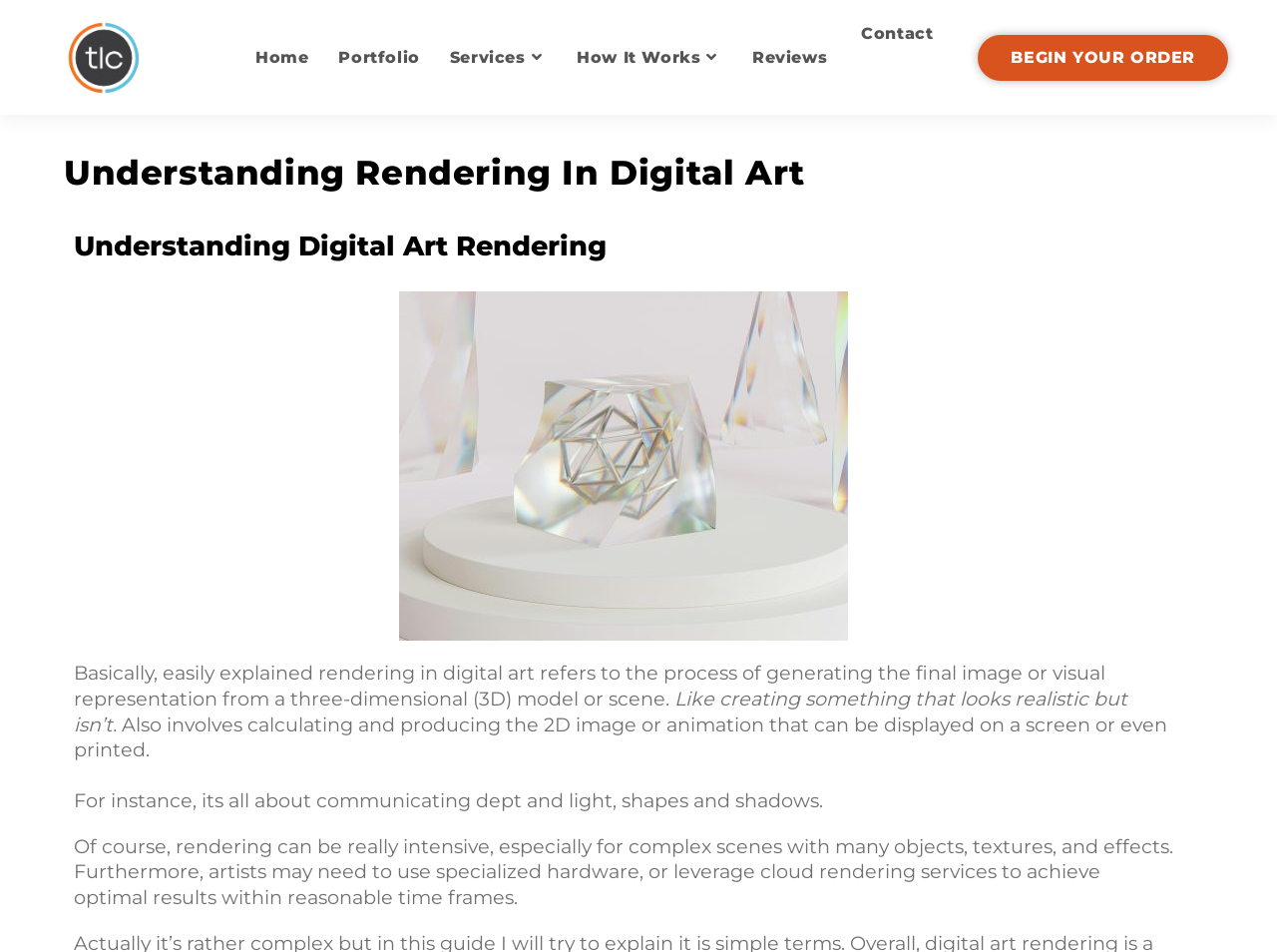Locate the bounding box of the UI element described in the following text: "BEGIN YOUR ORDER".

[0.766, 0.037, 0.962, 0.085]